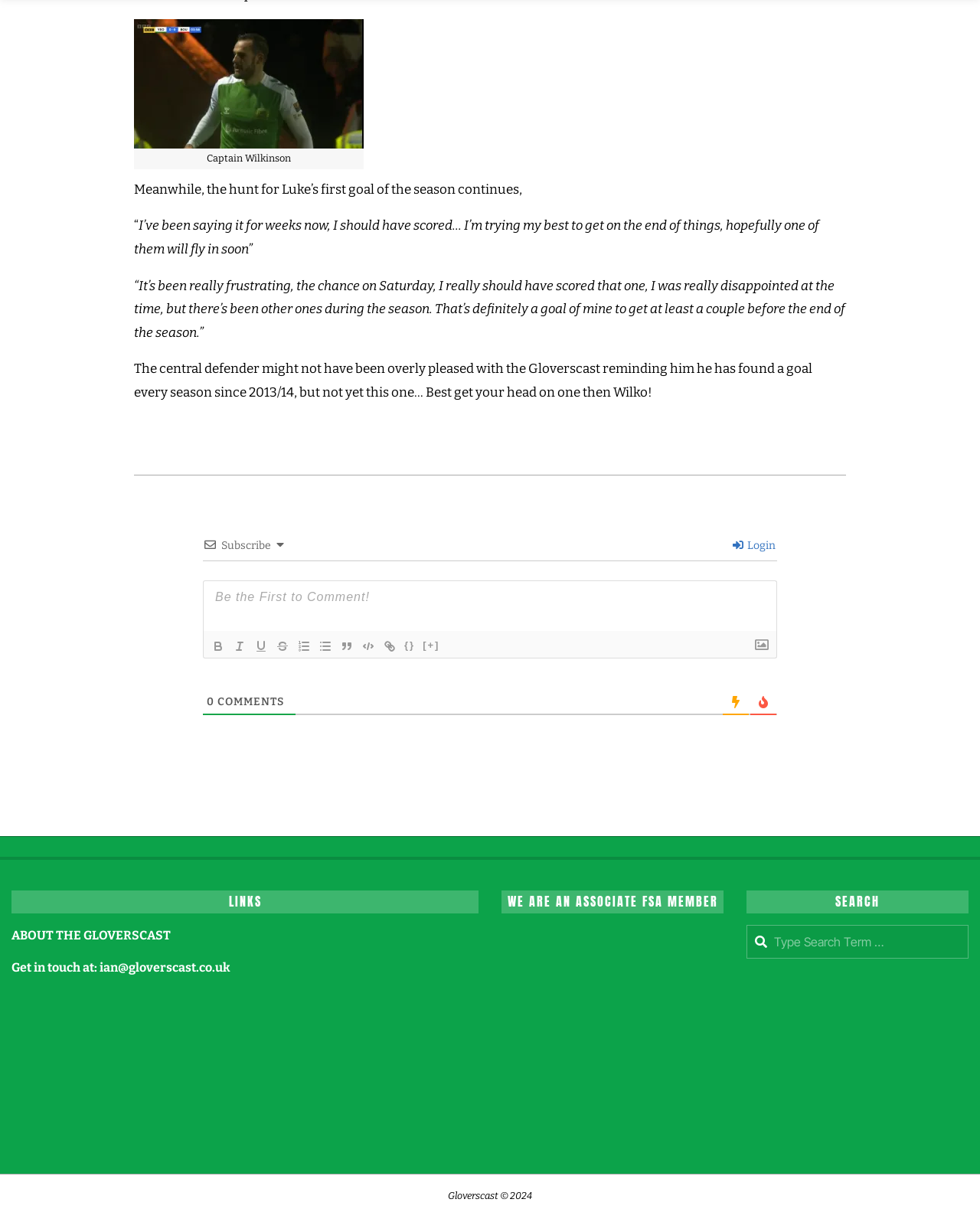Identify the bounding box coordinates of the clickable region necessary to fulfill the following instruction: "Click the ABOUT THE GLOVERSCAST link". The bounding box coordinates should be four float numbers between 0 and 1, i.e., [left, top, right, bottom].

[0.012, 0.759, 0.174, 0.771]